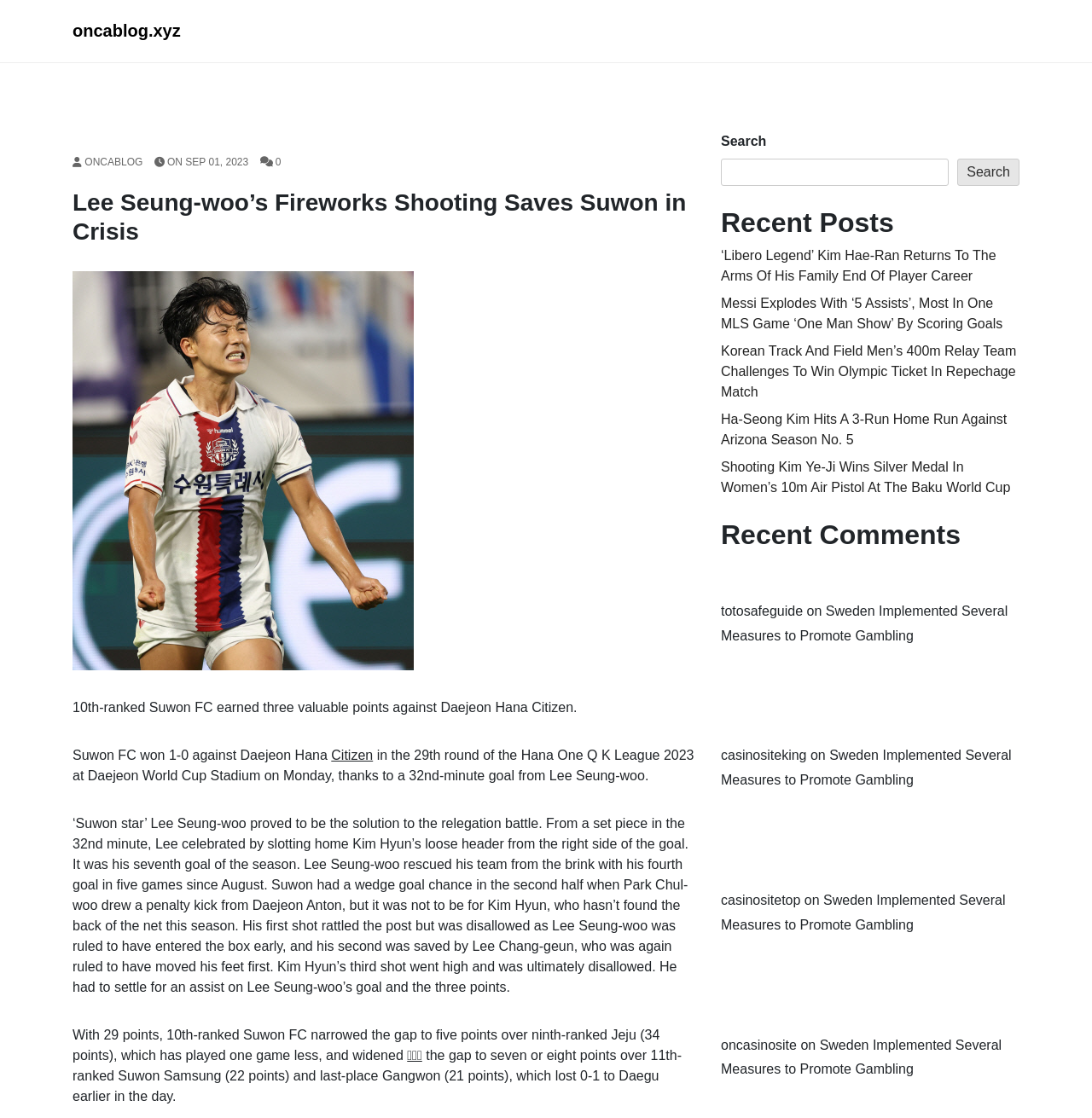Find the bounding box coordinates of the element to click in order to complete this instruction: "Search for something". The bounding box coordinates must be four float numbers between 0 and 1, denoted as [left, top, right, bottom].

[0.66, 0.142, 0.869, 0.166]